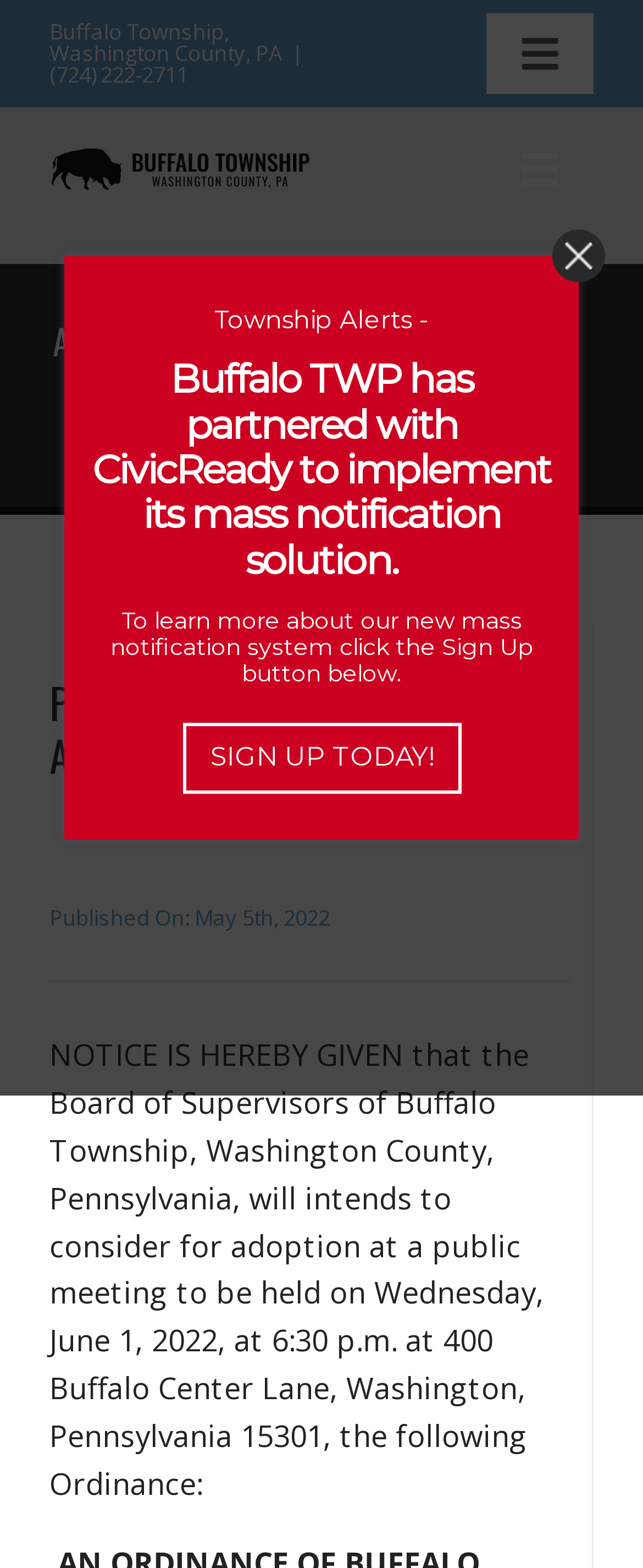Locate the bounding box for the described UI element: "Toggle Navigation". Ensure the coordinates are four float numbers between 0 and 1, formatted as [left, top, right, bottom].

[0.756, 0.068, 0.923, 0.147]